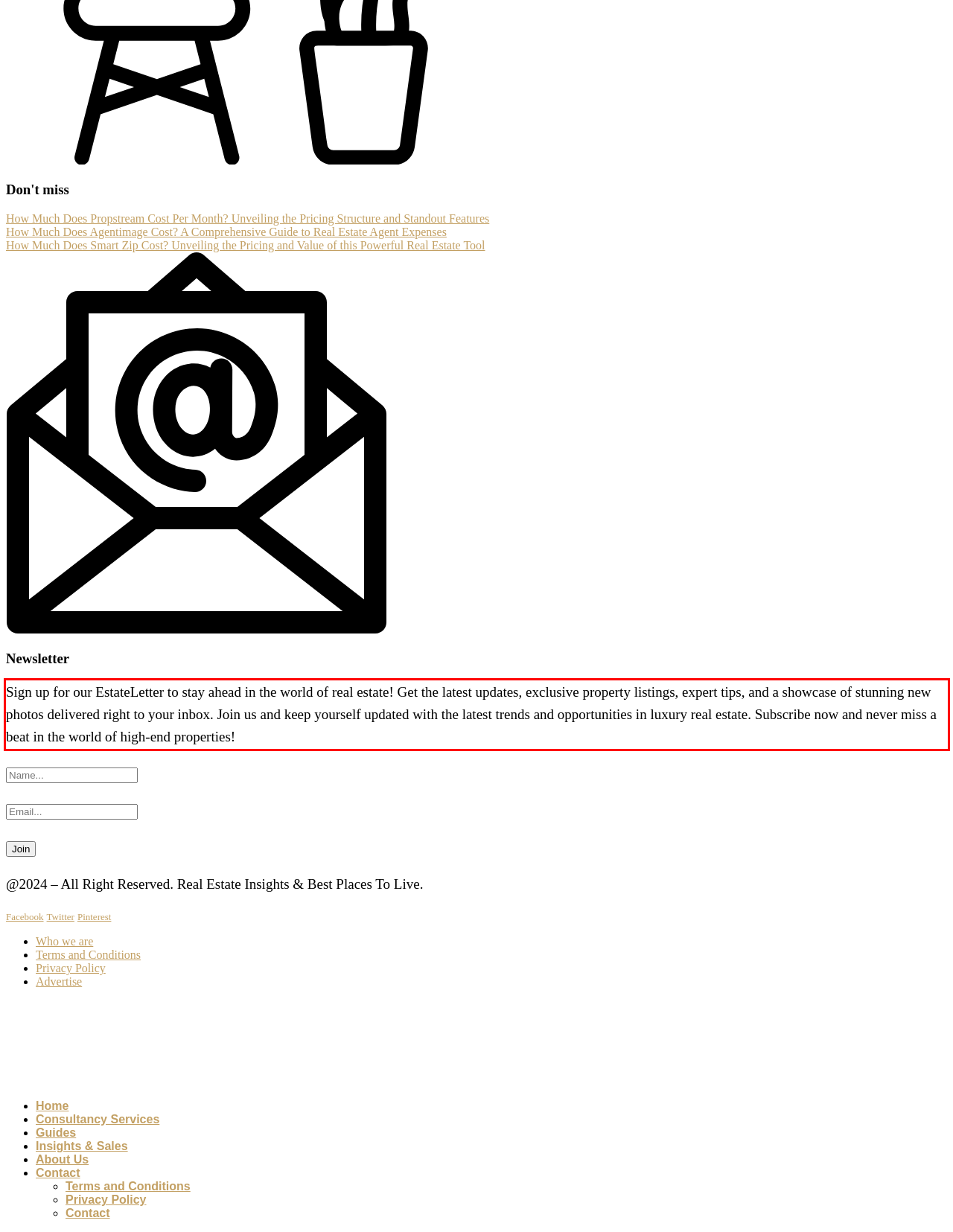Please take the screenshot of the webpage, find the red bounding box, and generate the text content that is within this red bounding box.

Sign up for our EstateLetter to stay ahead in the world of real estate! Get the latest updates, exclusive property listings, expert tips, and a showcase of stunning new photos delivered right to your inbox. Join us and keep yourself updated with the latest trends and opportunities in luxury real estate. Subscribe now and never miss a beat in the world of high-end properties!